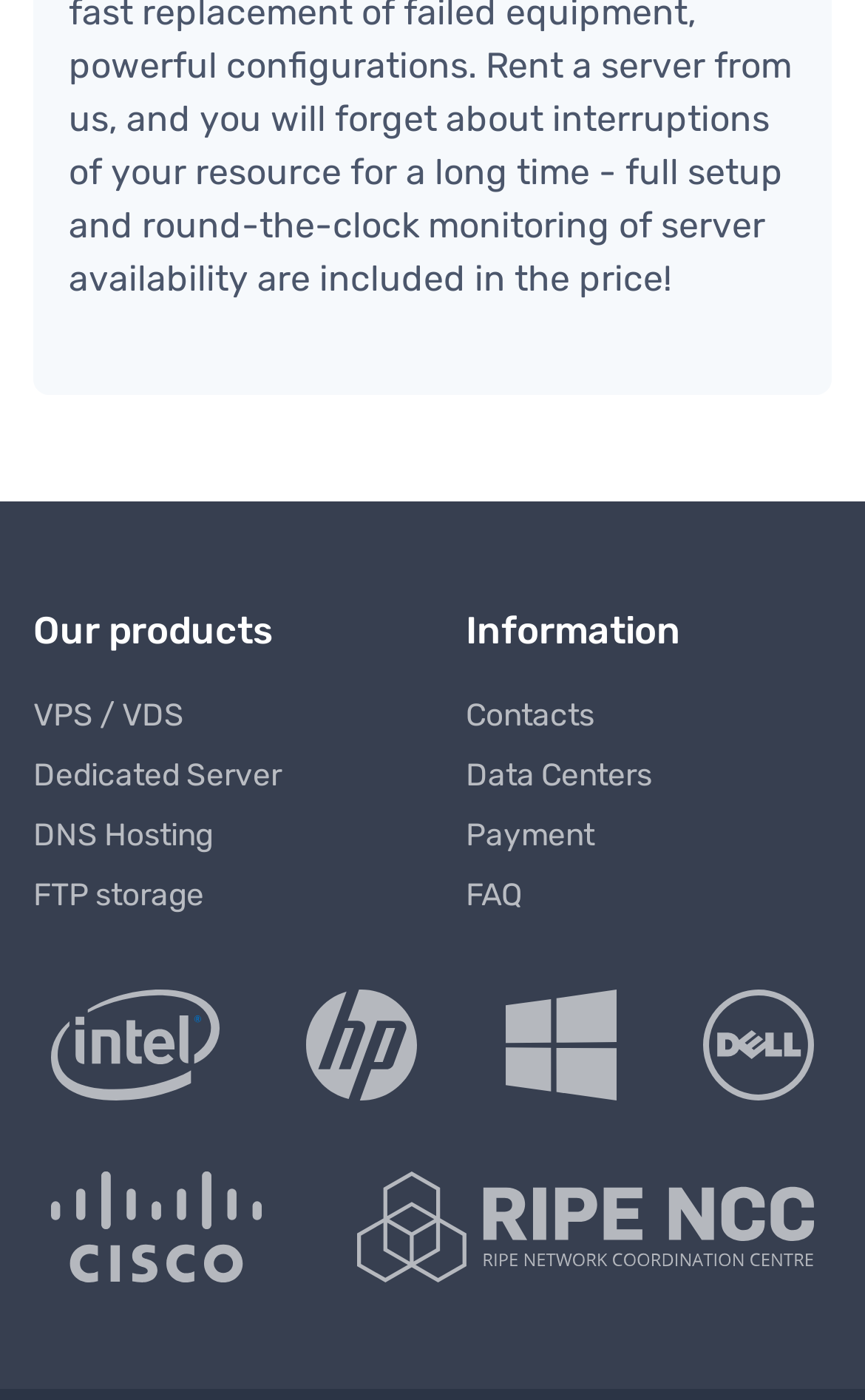Predict the bounding box of the UI element based on the description: "VPS / VDS". The coordinates should be four float numbers between 0 and 1, formatted as [left, top, right, bottom].

[0.038, 0.495, 0.462, 0.528]